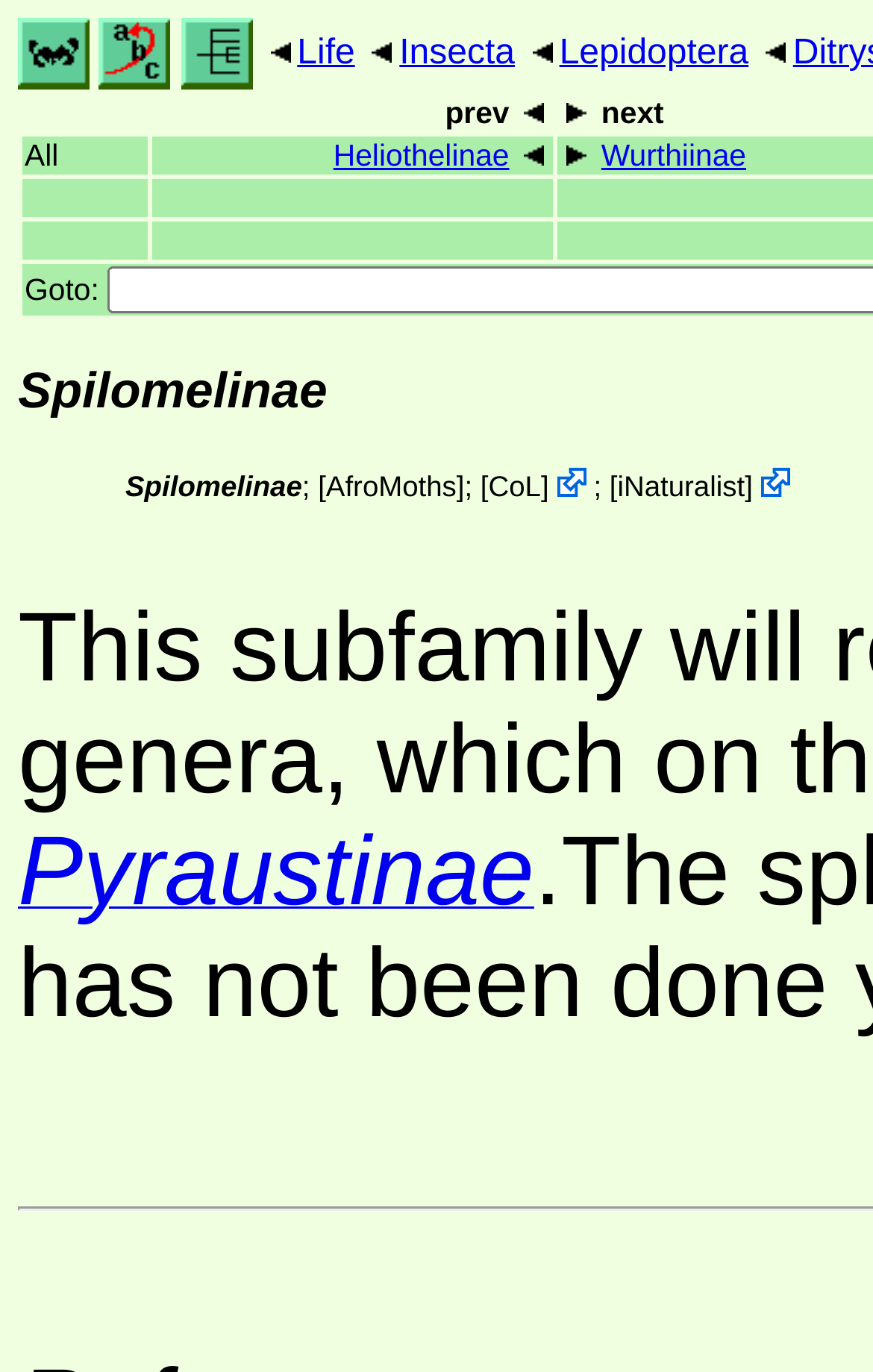Please locate the bounding box coordinates for the element that should be clicked to achieve the following instruction: "View all articles". Ensure the coordinates are given as four float numbers between 0 and 1, i.e., [left, top, right, bottom].

None